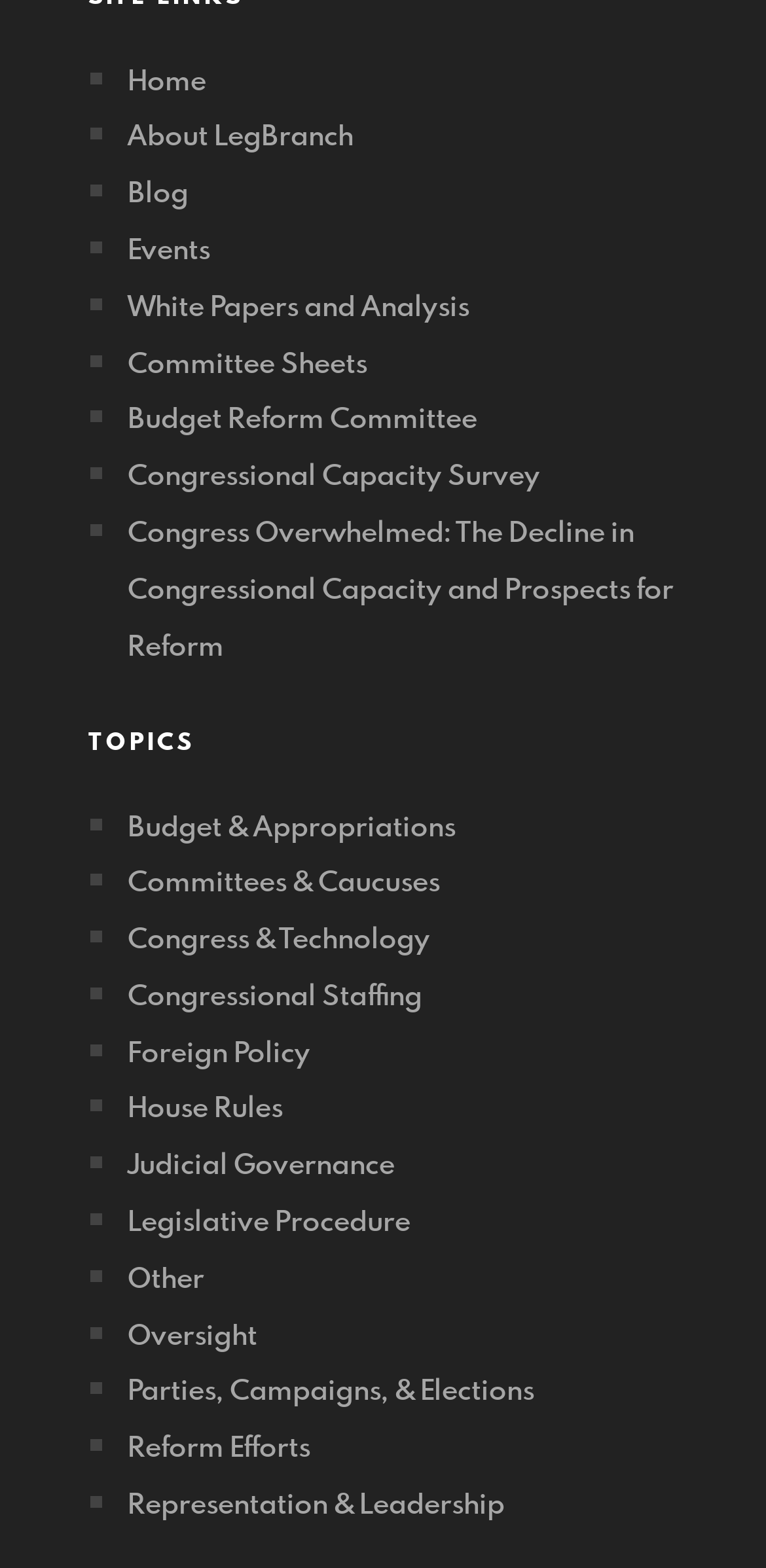How many links are in the top navigation menu?
Please provide a comprehensive answer to the question based on the webpage screenshot.

I counted the number of links in the top navigation menu, starting from 'Home' and ending at 'White Papers and Analysis', and found 9 links.